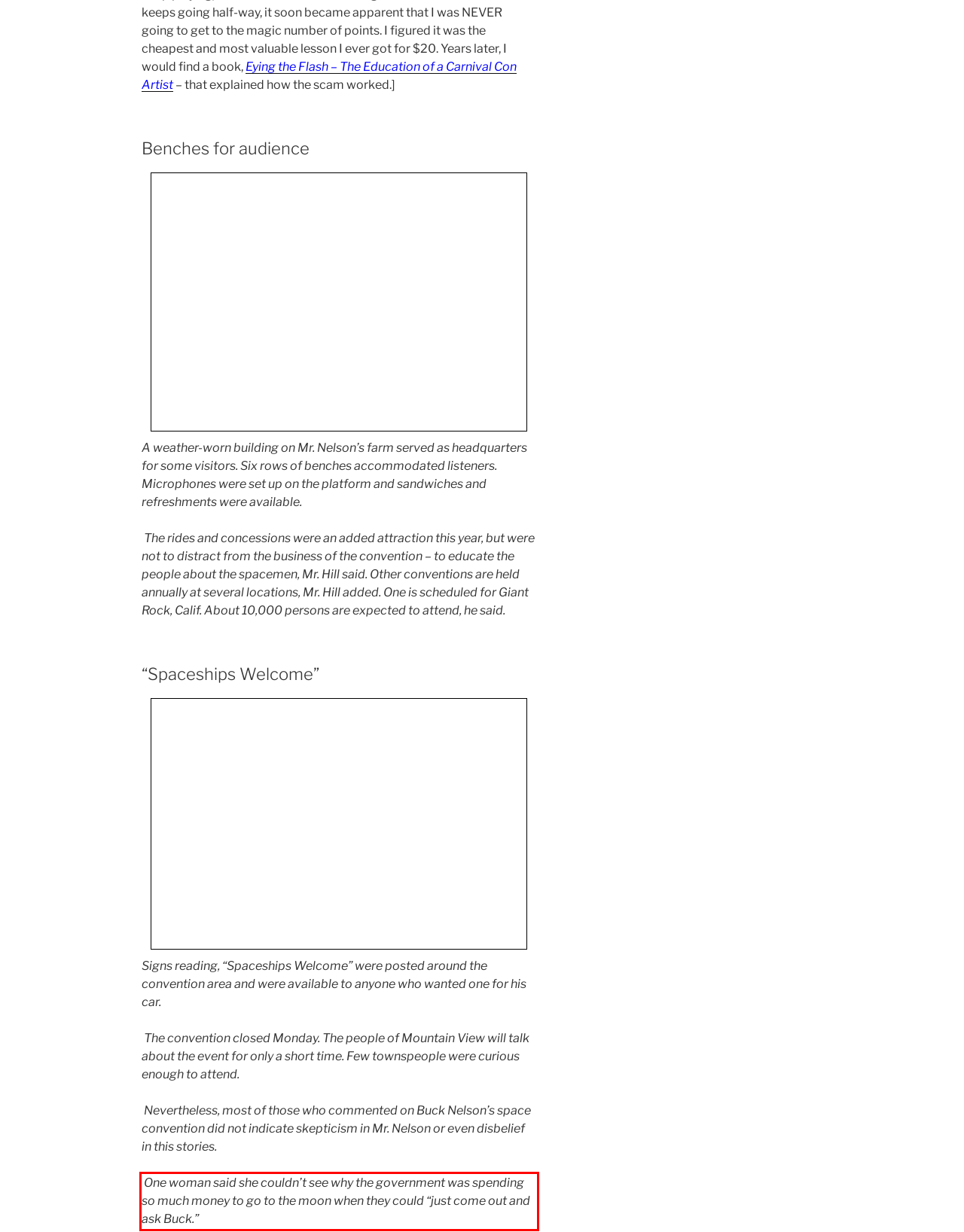Review the screenshot of the webpage and recognize the text inside the red rectangle bounding box. Provide the extracted text content.

One woman said she couldn’t see why the government was spending so much money to go to the moon when they could “just come out and ask Buck.”